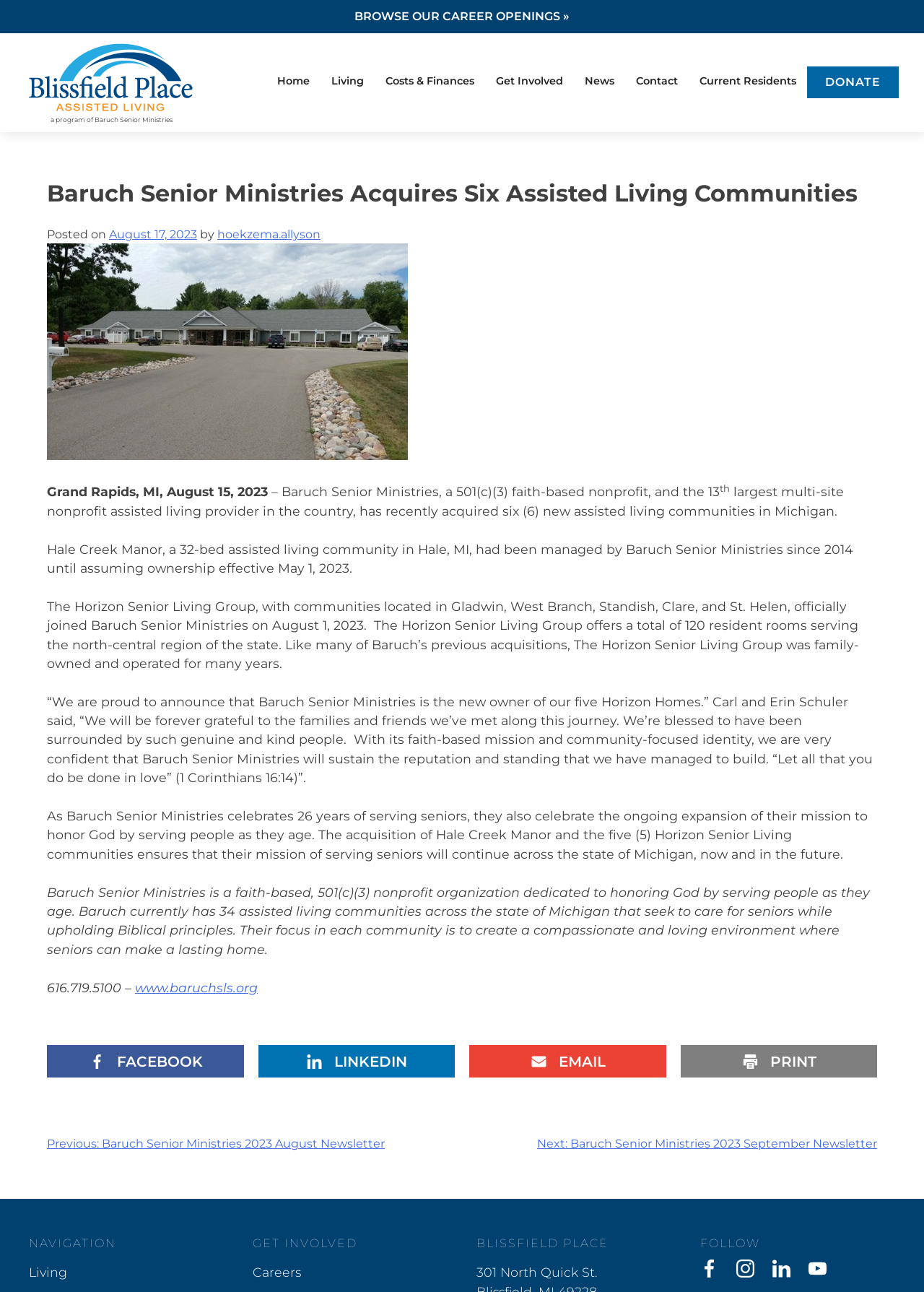Please find and generate the text of the main heading on the webpage.

Baruch Senior Ministries Acquires Six Assisted Living Communities